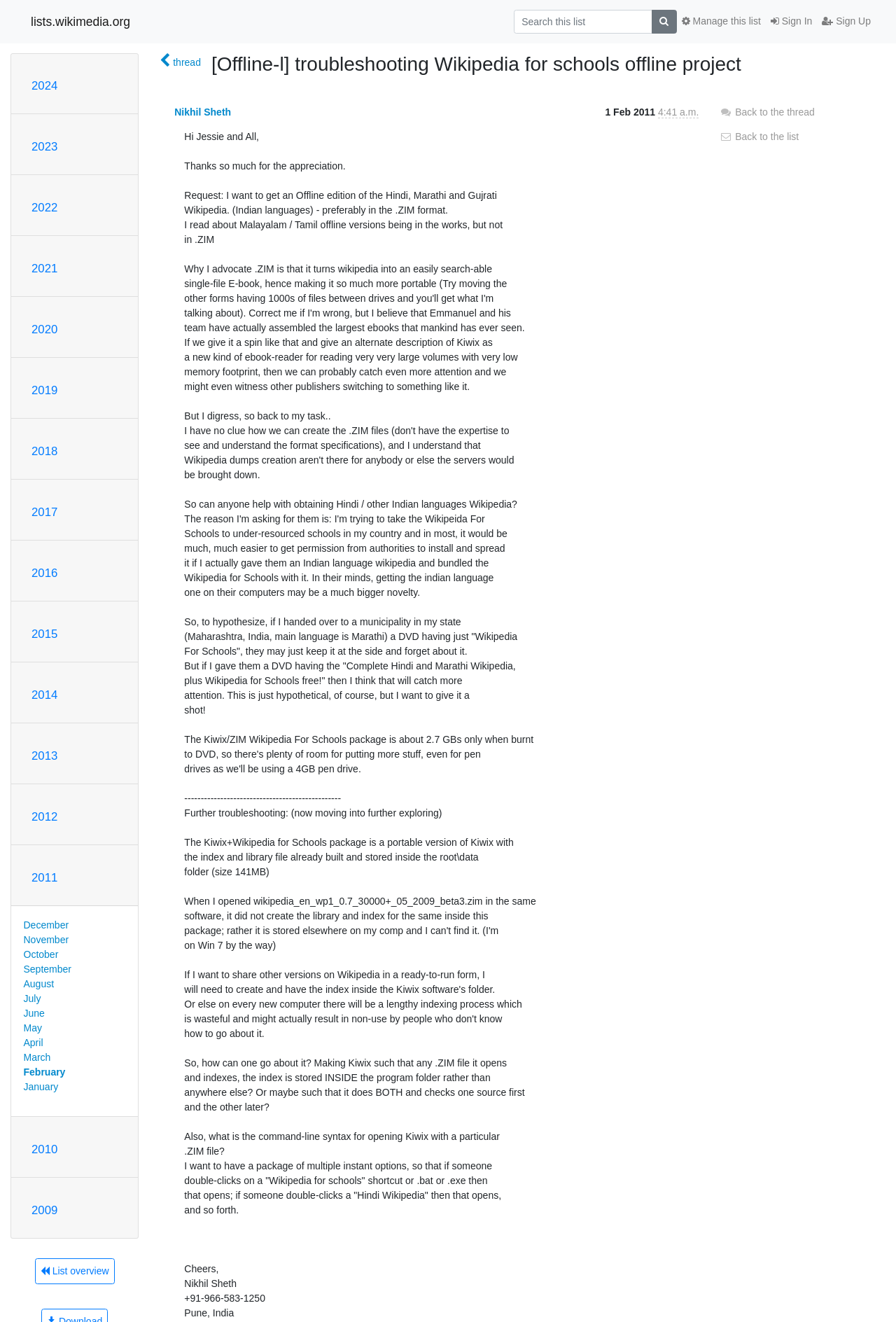What is the name of the person who sent the message on February 1, 2011?
Provide an in-depth answer to the question, covering all aspects.

The name of the person who sent the message can be found in the message thread, where it says 'Nikhil Sheth' above the message. This indicates the sender of the message.